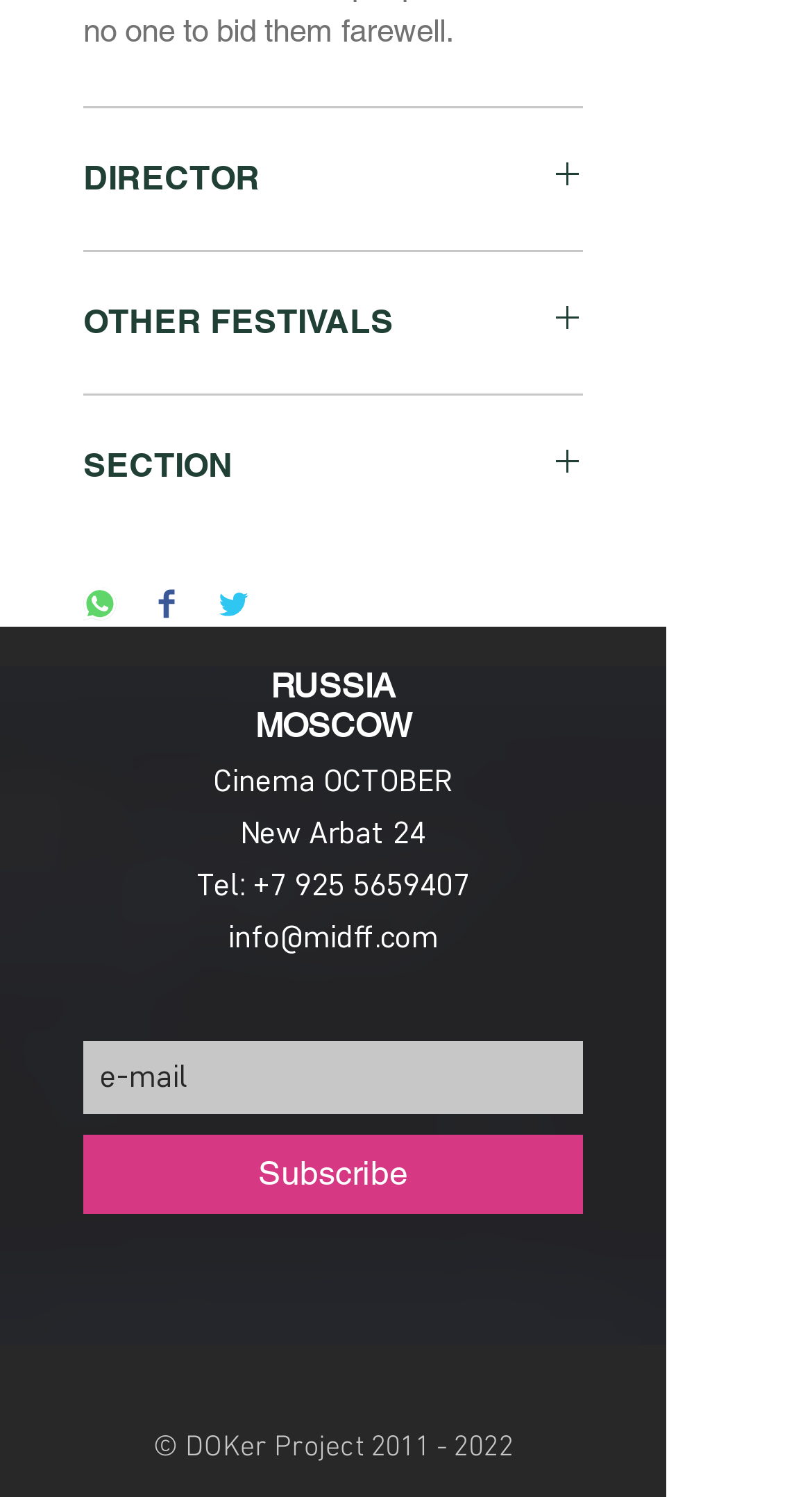Identify the bounding box coordinates for the element you need to click to achieve the following task: "Click on OTHER FESTIVALS". Provide the bounding box coordinates as four float numbers between 0 and 1, in the form [left, top, right, bottom].

[0.103, 0.201, 0.718, 0.229]